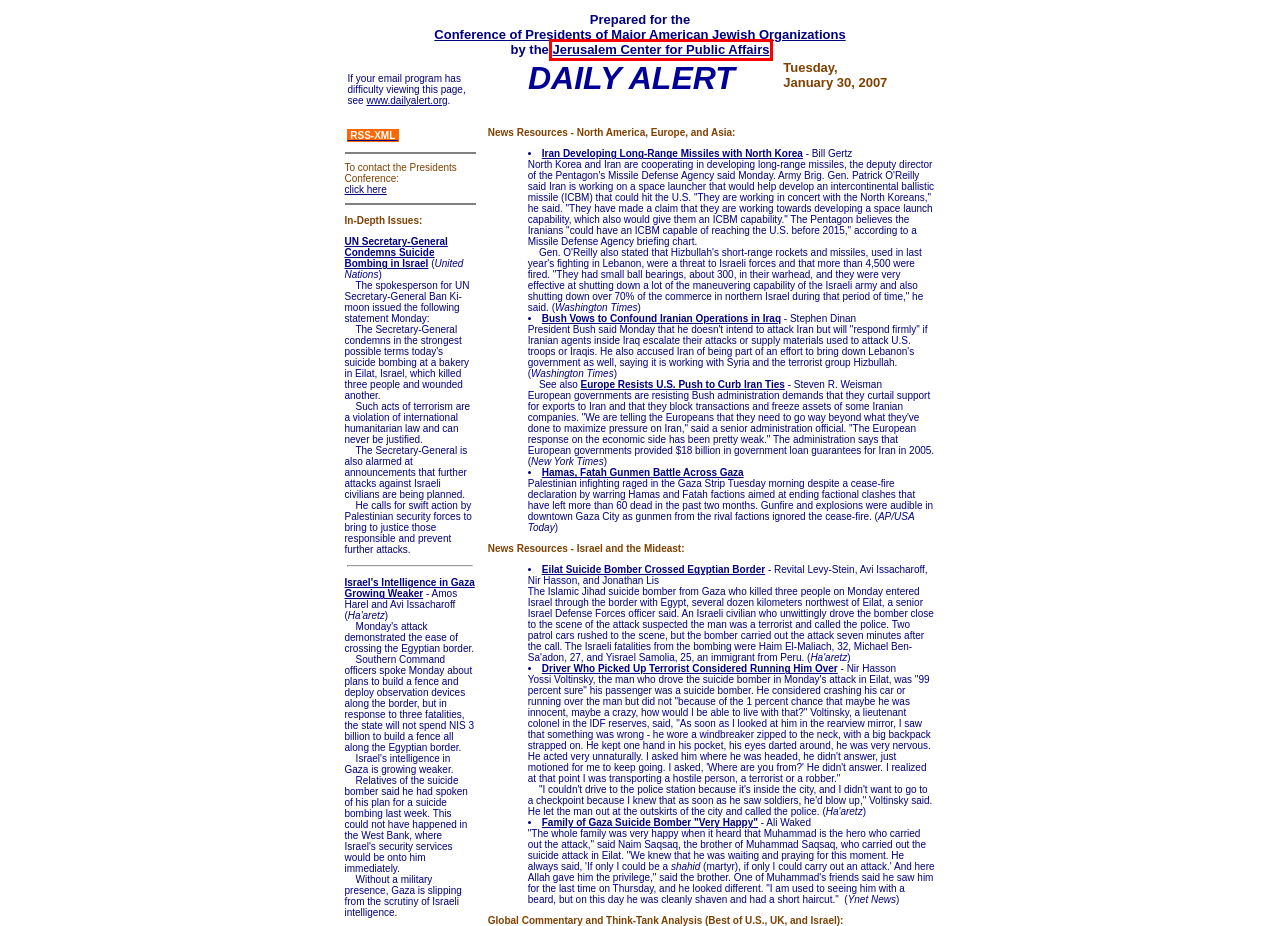You are provided with a screenshot of a webpage where a red rectangle bounding box surrounds an element. Choose the description that best matches the new webpage after clicking the element in the red bounding box. Here are the choices:
A. Bomber's brother: We're happy Muhammad is the hero
B. Daily Alert - Key Resource Links
C. Jerusalem Center For Public Affairs
D. COP – Conference of Presidents of Major American Jewish Organizations
E. Daily Alert - RSS-XML
F. Israel News Digest - Daily News Alert from Israel
G. Satellite News and latest stories | The Jerusalem Post
H. מגזין הנתיב המהיר | הנתיב המהיר לכל המידע החם ברשת

C